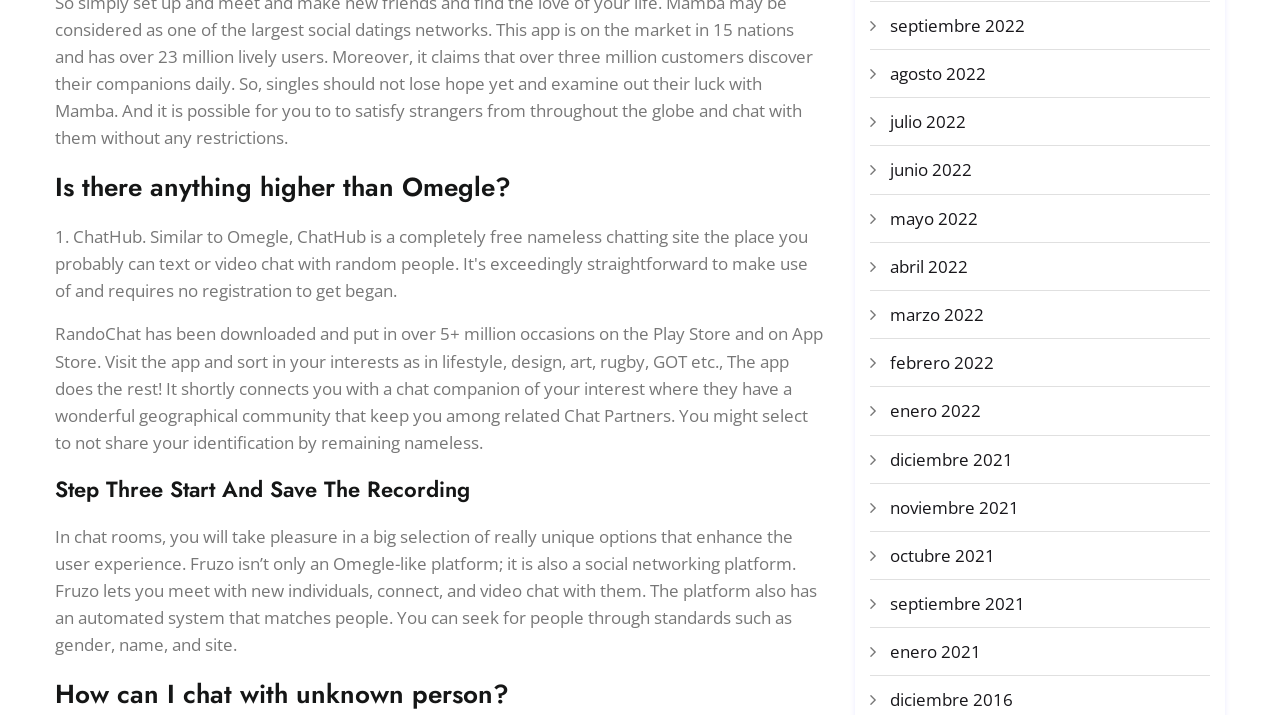How many chat platforms are mentioned on the webpage?
Based on the screenshot, provide your answer in one word or phrase.

3